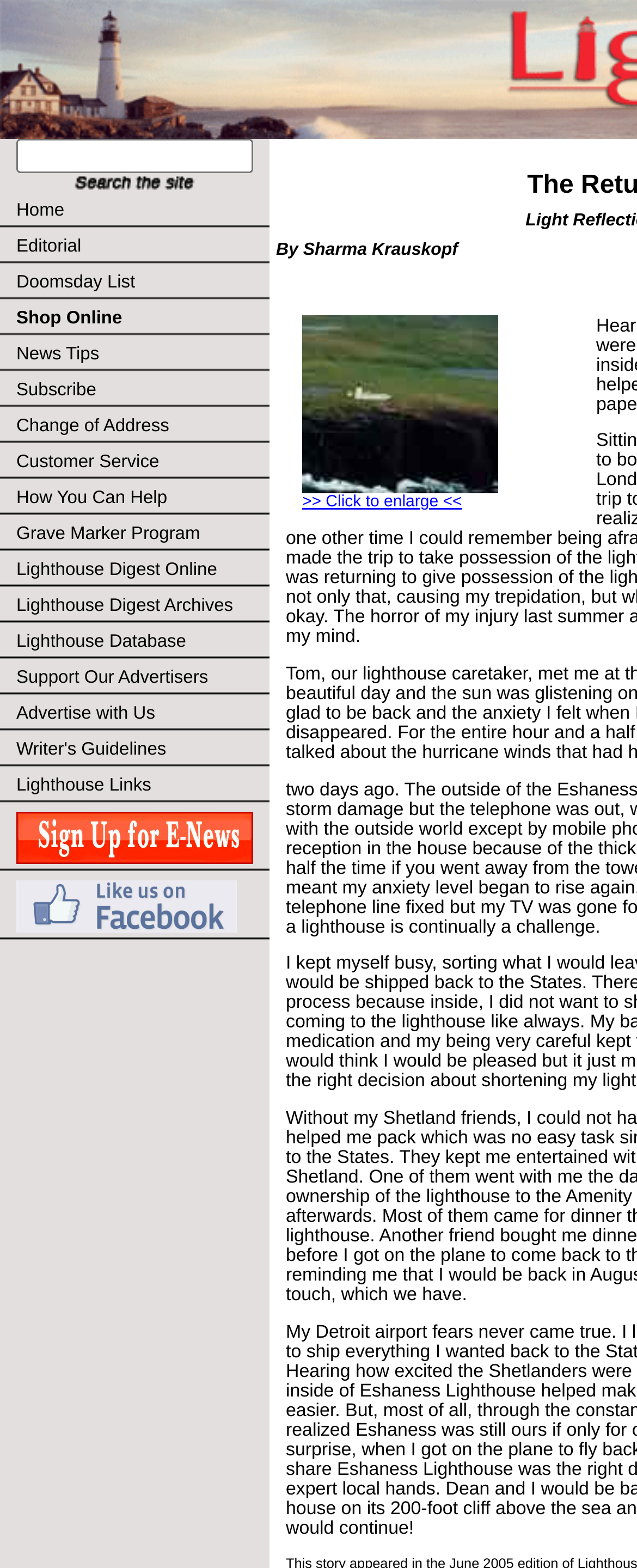Identify the bounding box coordinates for the UI element described by the following text: "Editorial". Provide the coordinates as four float numbers between 0 and 1, in the format [left, top, right, bottom].

[0.0, 0.146, 0.423, 0.169]